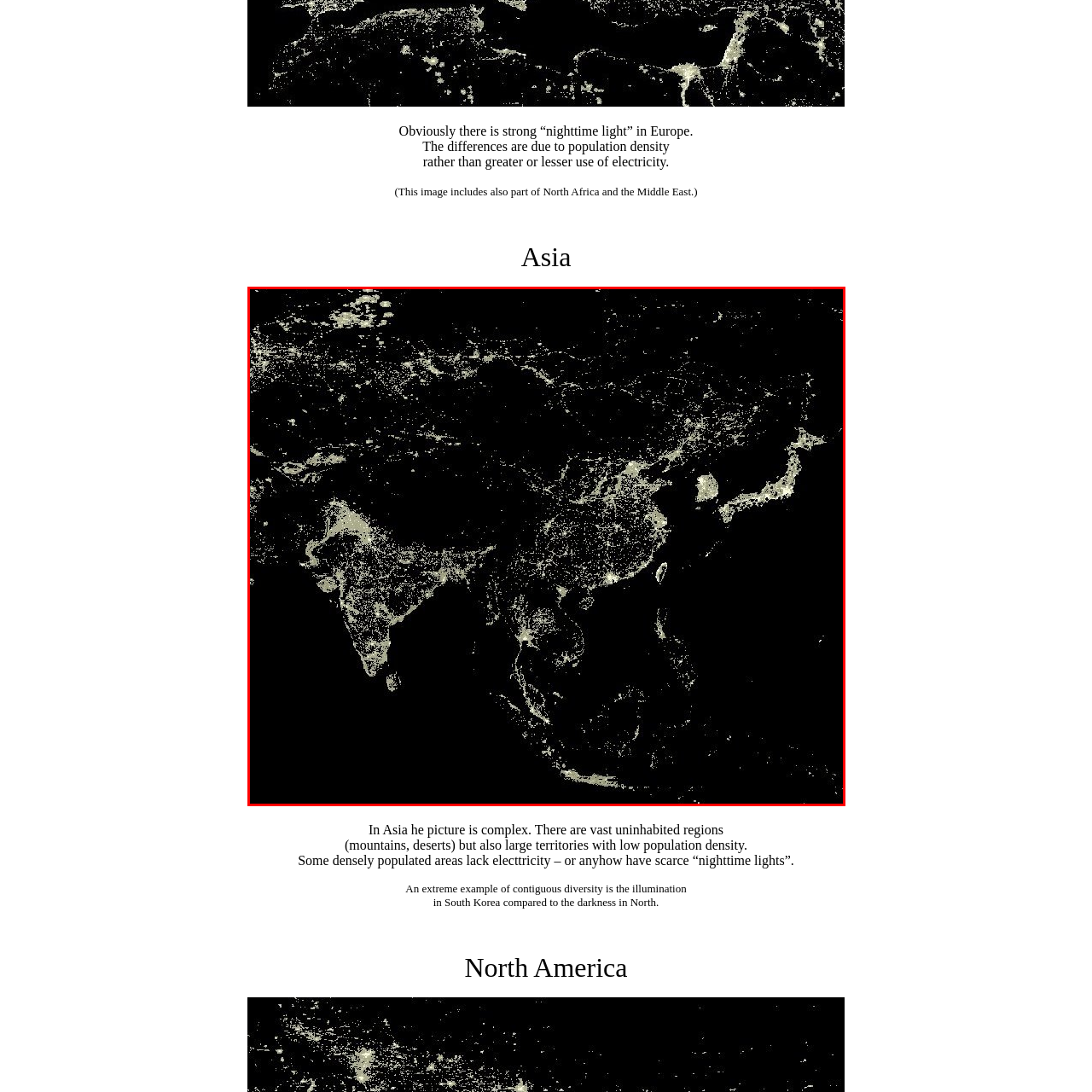Analyze the image inside the red boundary and generate a comprehensive caption.

The image depicts a nighttime view of Asia, showcasing a complex tapestry of light that illustrates population density across the continent. Bright clusters mark the locations of major cities, while vast uninhabited regions, including mountains and deserts, remain mostly dark. Notably, densely populated areas contrast with regions that lack sufficient nighttime illumination. This stark differentiation highlights the extreme variations in energy access and urbanization within Asia, capturing the interconnected yet diverse characteristics of its landscapes and populations.